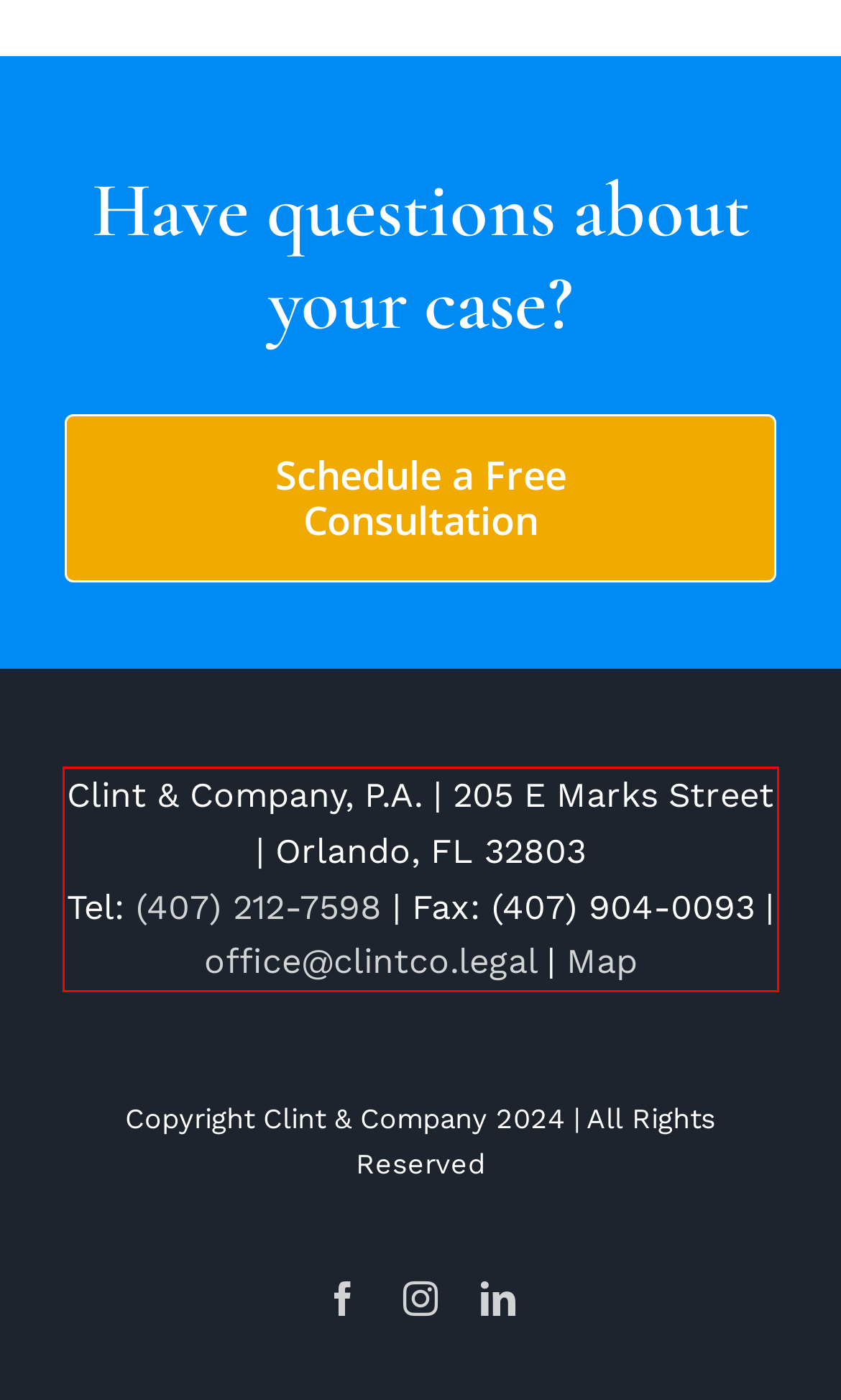You are provided with a screenshot of a webpage that includes a UI element enclosed in a red rectangle. Extract the text content inside this red rectangle.

Clint & Company, P.A. | 205 E Marks Street | Orlando, FL 32803 Tel: (407) 212-7598 | Fax: (407) 904-0093 | office@clintco.legal | Map